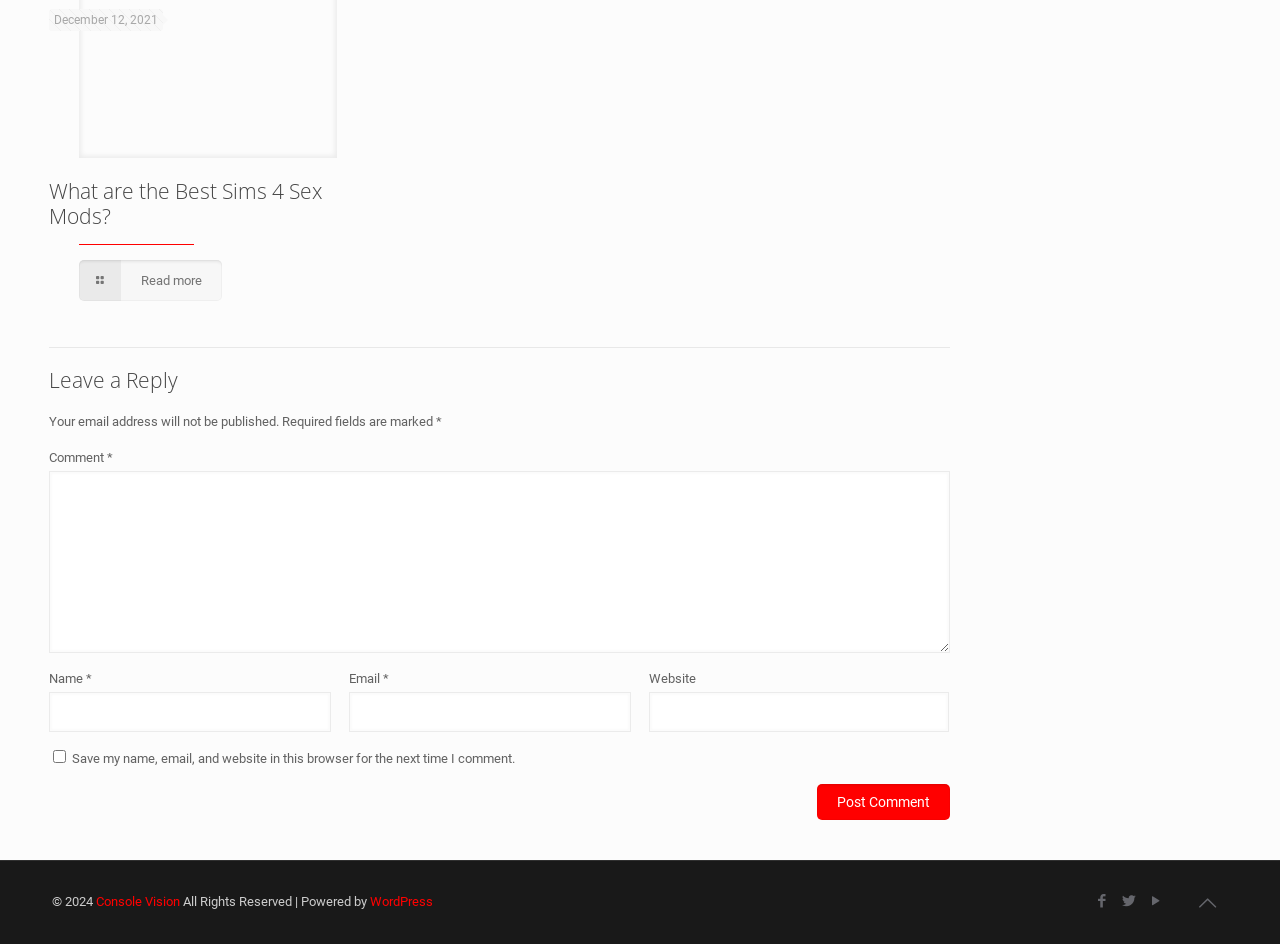Find the bounding box coordinates for the area that should be clicked to accomplish the instruction: "Click the 'Post Comment' button".

[0.638, 0.83, 0.742, 0.868]